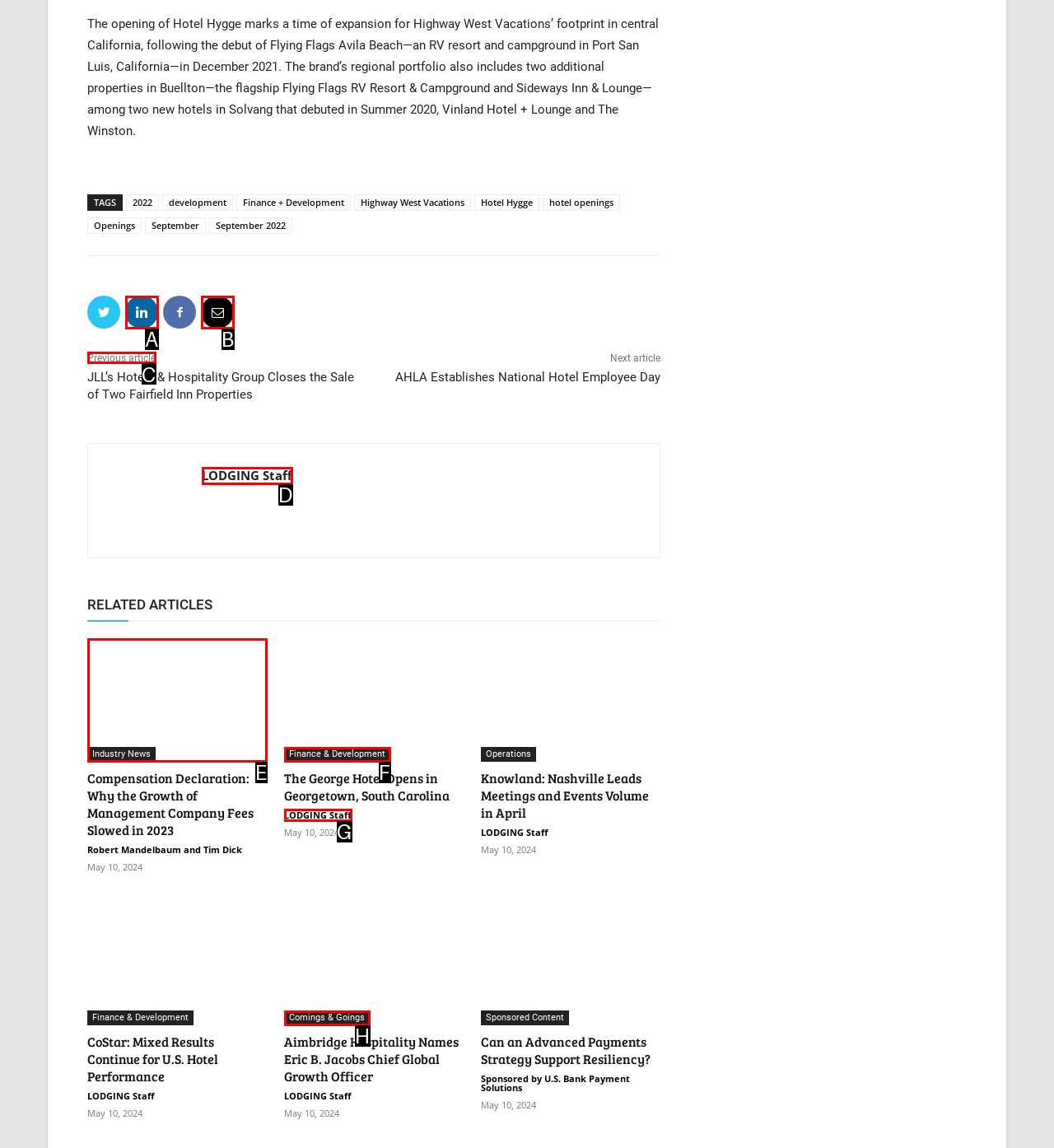Indicate which lettered UI element to click to fulfill the following task: View the previous article
Provide the letter of the correct option.

C